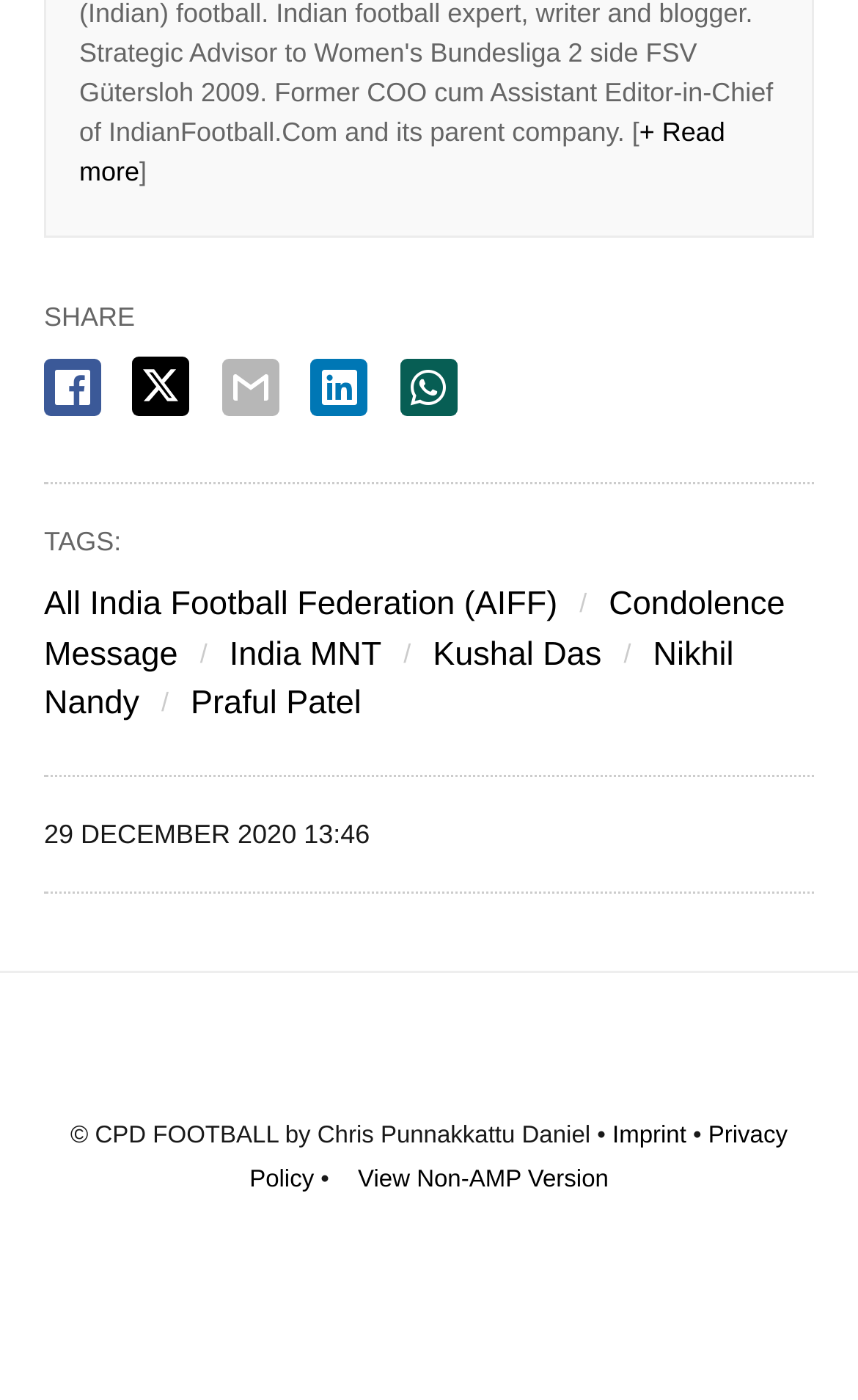When was the content published?
Please give a detailed and elaborate answer to the question.

The publication date and time of the content are specified at the bottom of the webpage as '29 DECEMBER 2020 13:46'.